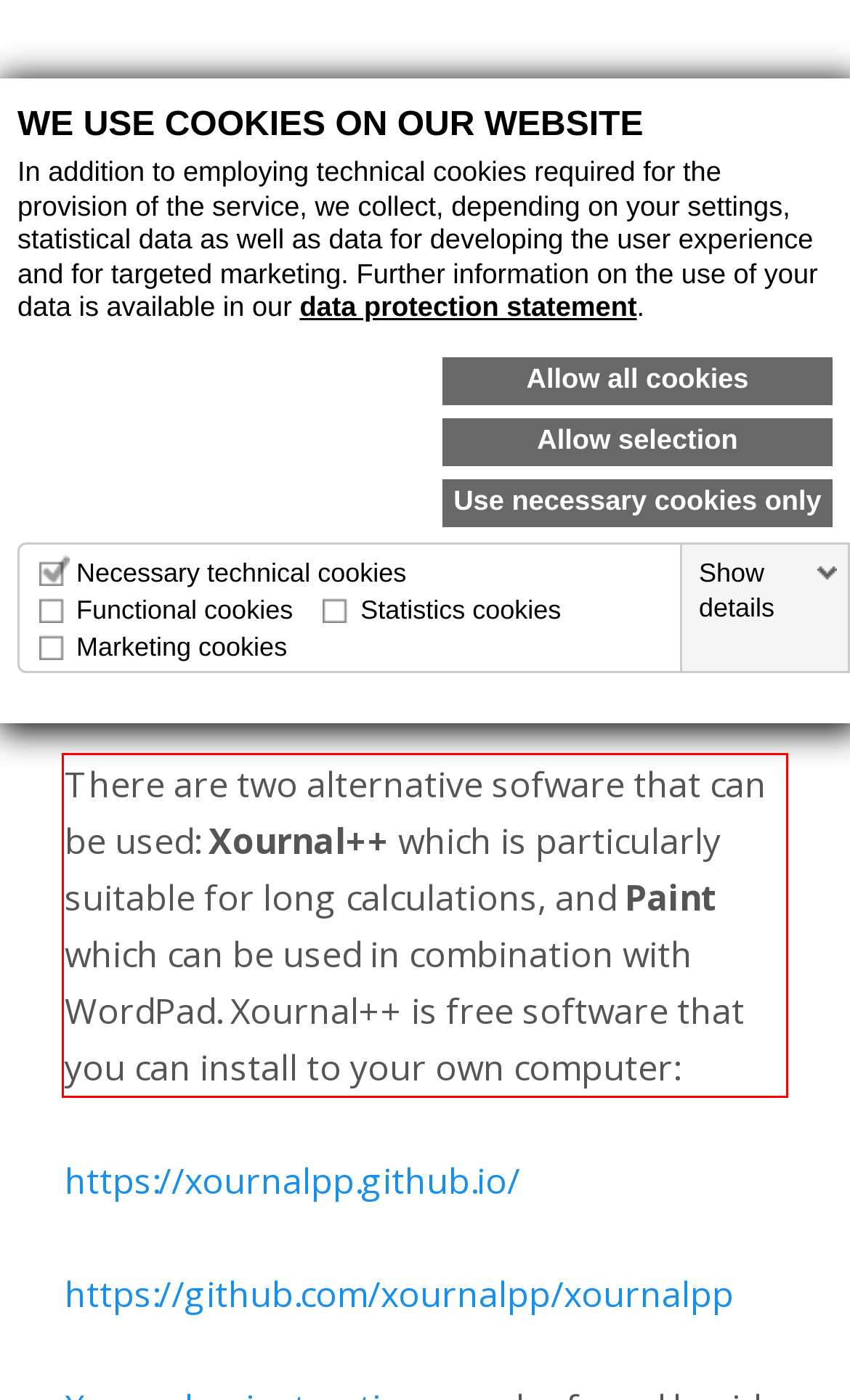Inspect the webpage screenshot that has a red bounding box and use OCR technology to read and display the text inside the red bounding box.

There are two alternative sofware that can be used: Xournal++ which is particularly suitable for long calculations, and Paint which can be used in combination with WordPad. Xournal++ is free software that you can install to your own computer: